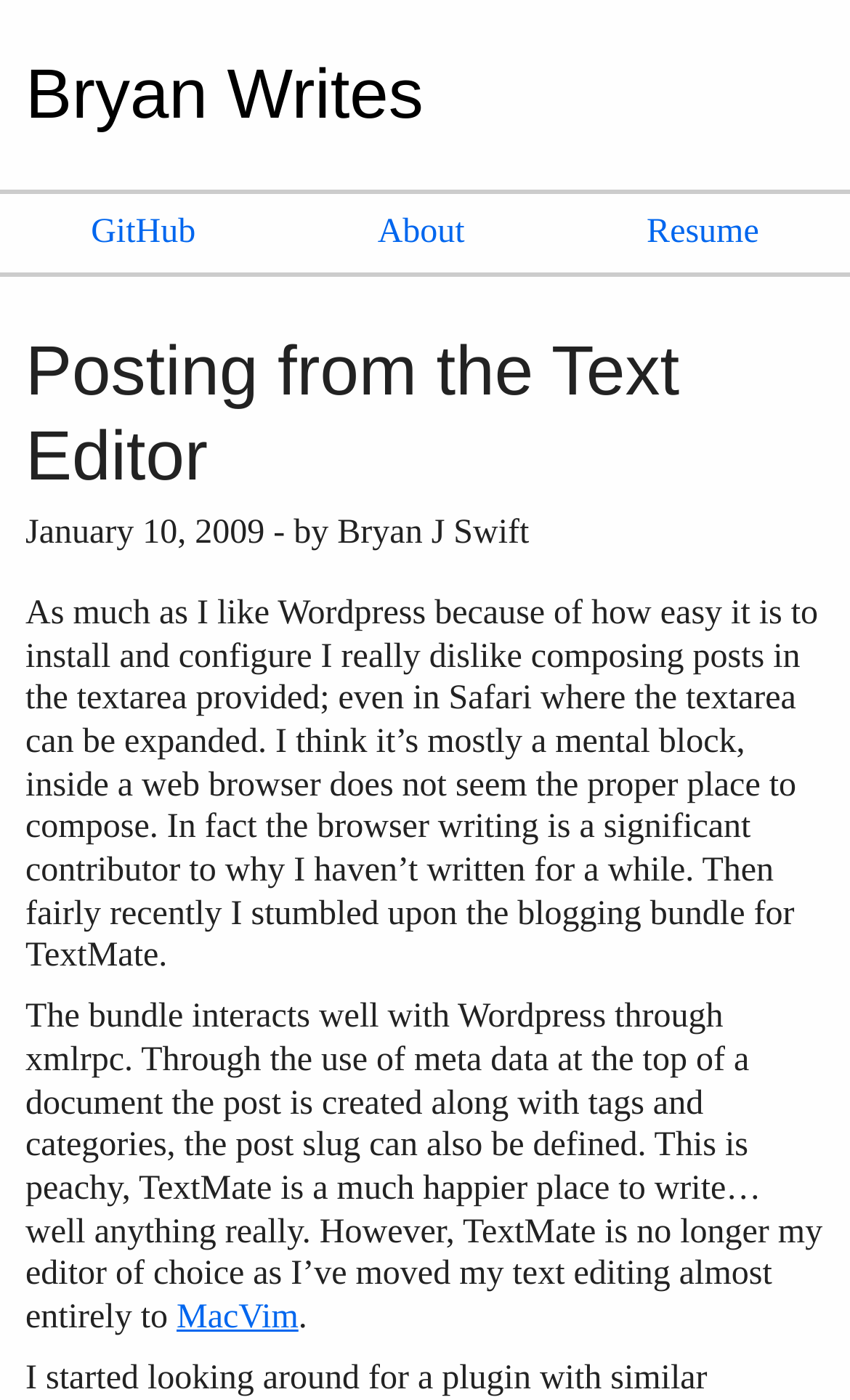What is the author's name?
From the screenshot, supply a one-word or short-phrase answer.

Bryan J Swift